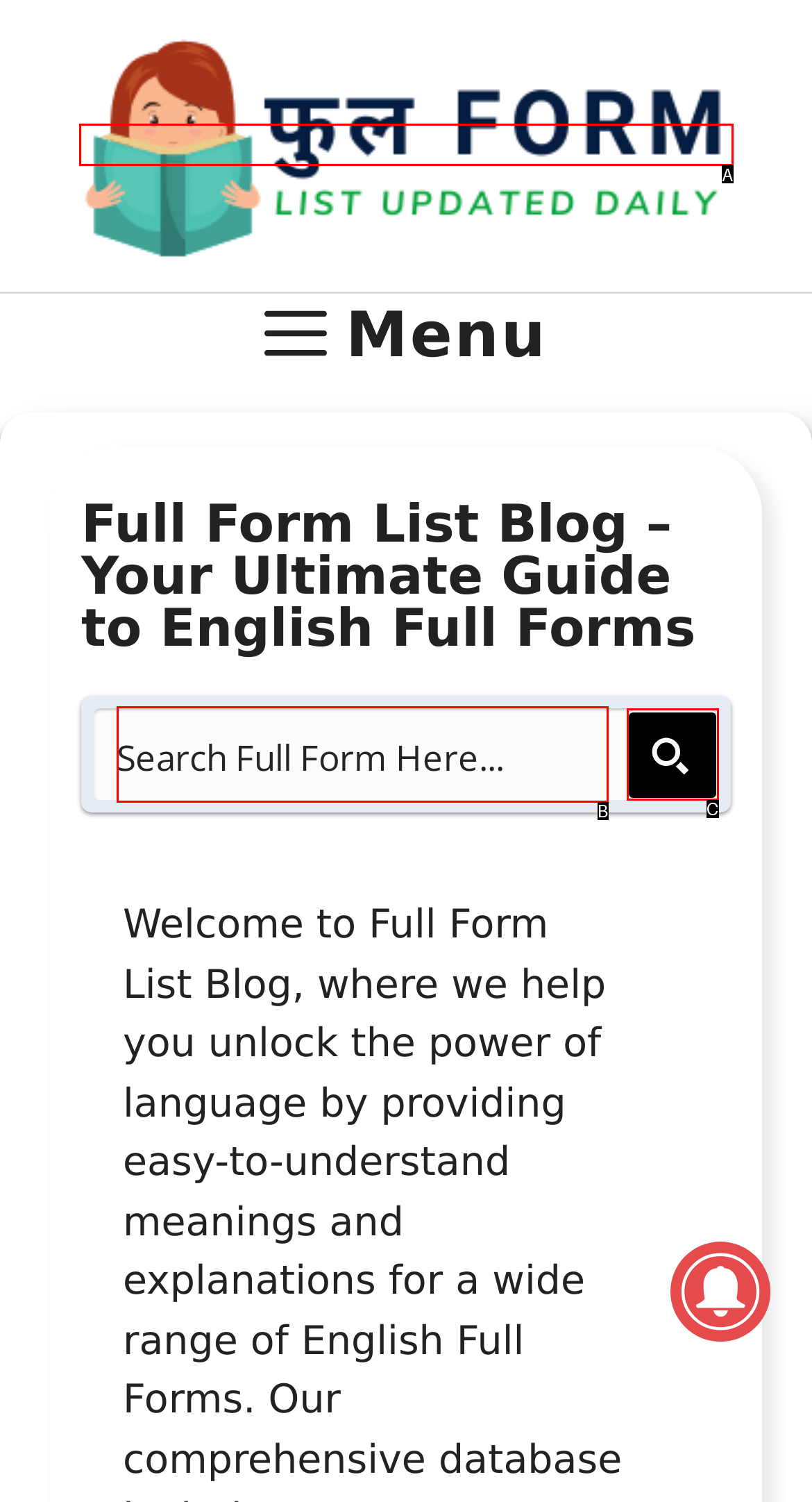Identify the letter of the UI element that fits the description: alt="Full Form List"
Respond with the letter of the option directly.

A